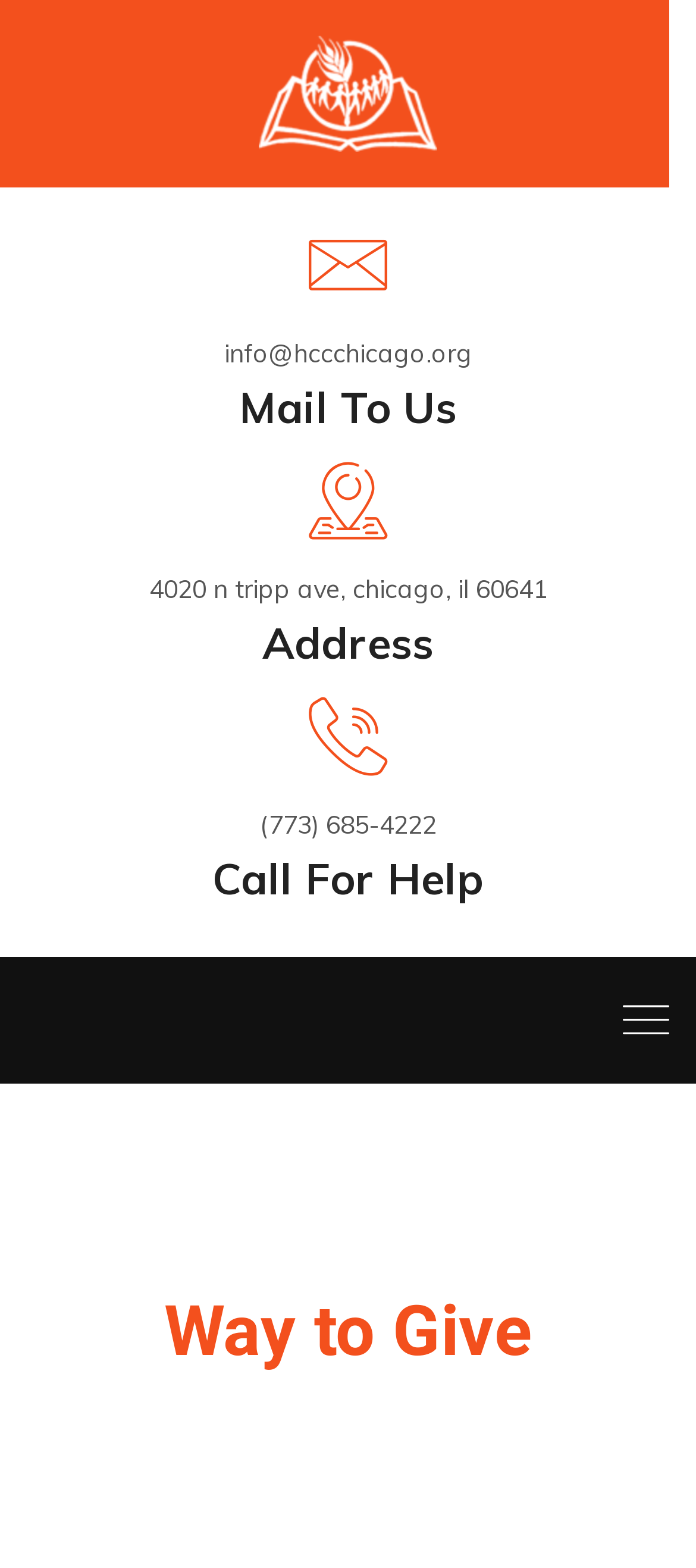What is the phone number to call for help?
Refer to the image and provide a concise answer in one word or phrase.

(773) 685-4222